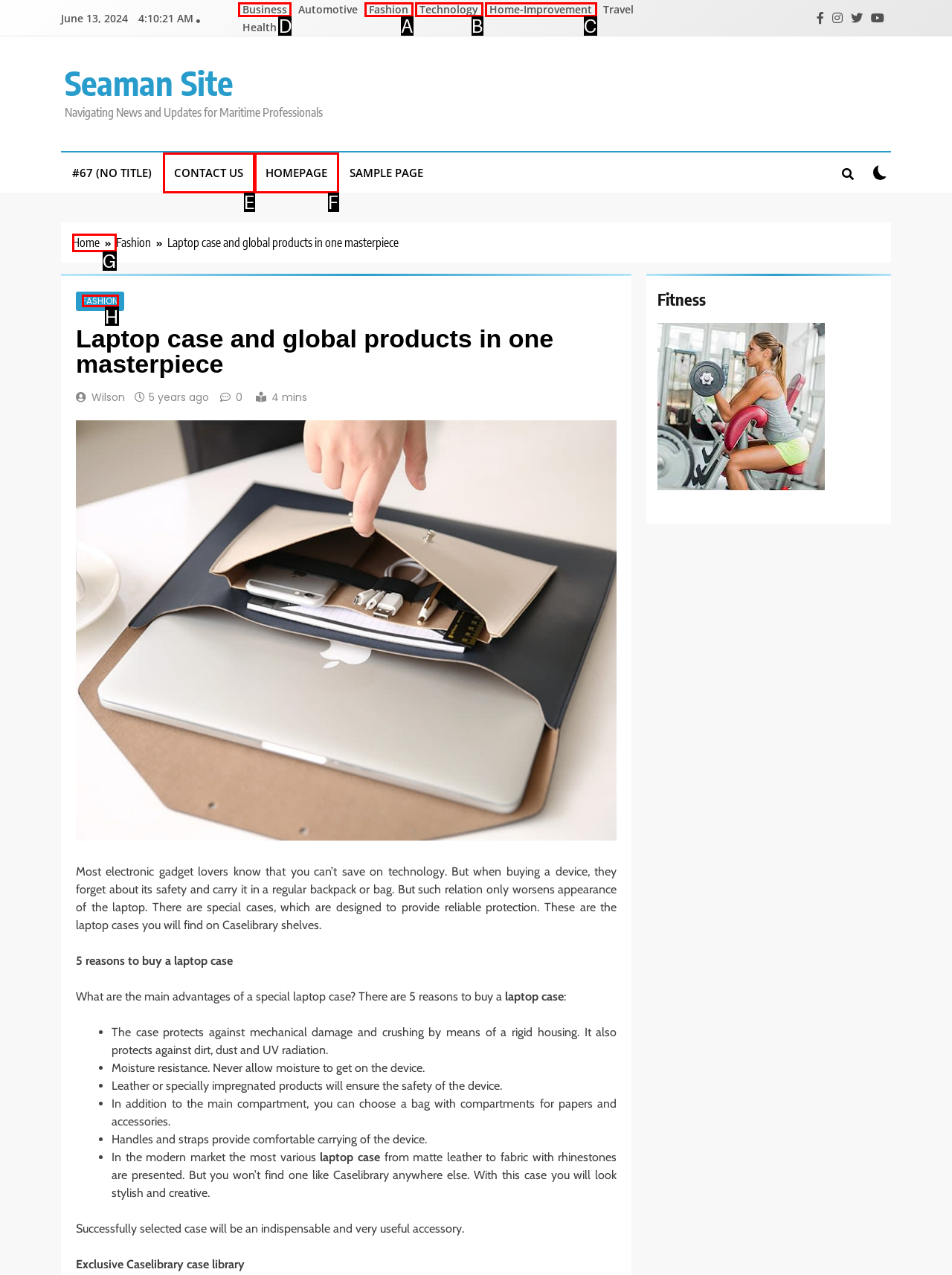Identify the correct option to click in order to complete this task: Click on Business
Answer with the letter of the chosen option directly.

D